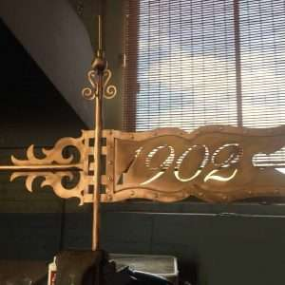Explain in detail what you see in the image.

This image showcases an ornate weathervane from the year 1902, featuring an elegant design that highlights intricate metalwork. The weathervane is crafted from copper, reflecting a classic silhouette style. The number "1902" is prominently displayed, suggesting its historical significance. The overall craftsmanship exemplifies traditional methods used in fabricating such decorative structures, often seen atop churches and municipal buildings. This piece represents the artistry and craftsmanship of the early 20th century, combining functionality with aesthetic appeal.